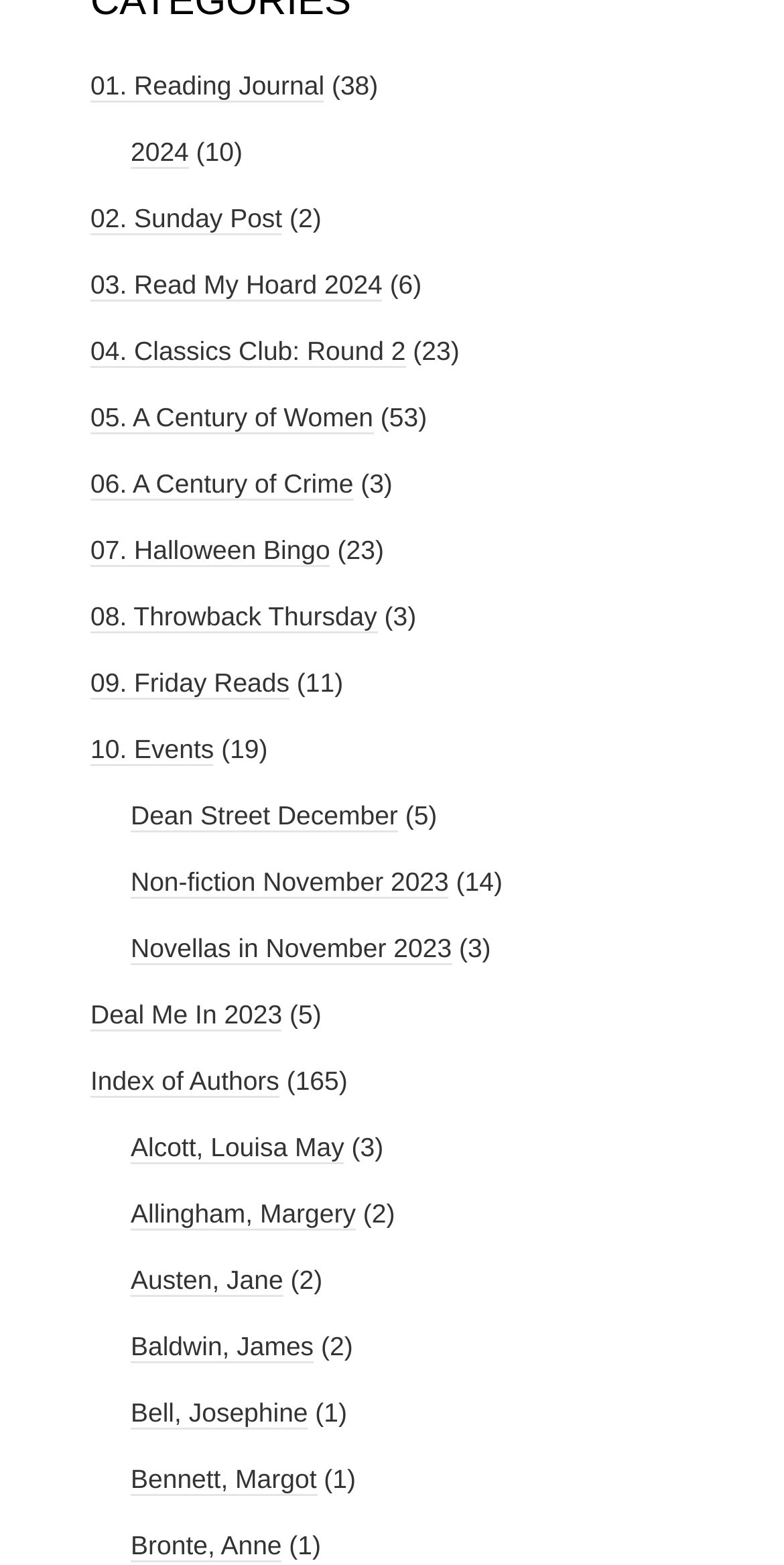Determine the bounding box coordinates in the format (top-left x, top-left y, bottom-right x, bottom-right y). Ensure all values are floating point numbers between 0 and 1. Identify the bounding box of the UI element described by: 2024

[0.167, 0.087, 0.241, 0.107]